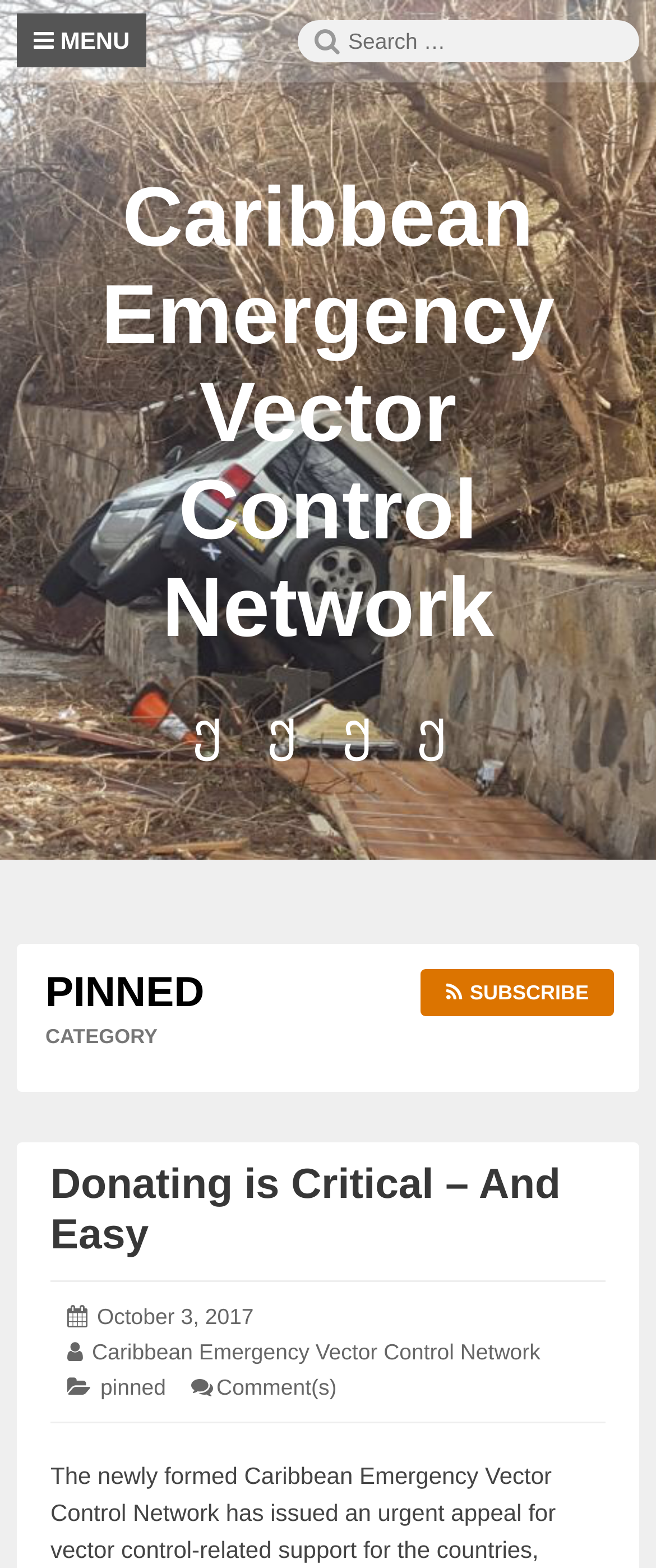Generate a thorough caption that explains the contents of the webpage.

This webpage is about the Caribbean Emergency Vector Control Network. At the top left, there is a "Skip to content" link. Next to it, a "MENU" button is located. On the top right, a search bar is positioned, accompanied by a "SEARCH" button. 

Below the search bar, the title "Caribbean Emergency Vector Control Network" is displayed as a link. On the left side, a navigation section labeled "Social Link" contains four links: "Support The Effort", "Donating is Critical – And Easy", "Report an Update", and "Initial Call to Action". 

The main content area is divided into sections. The first section has a heading "PINNED CATEGORY SUBSCRIBE" with a "SUBSCRIBE" link. The second section has a heading "Donating is Critical – And Easy" with a link to the same title. 

Below these sections, there is a post with details such as the date "October 3, 2017", the author "Caribbean Emergency Vector Control Network", and categories including "pinned". The post also has a comment link labeled "Comment(s) : Donating is Critical – And Easy".